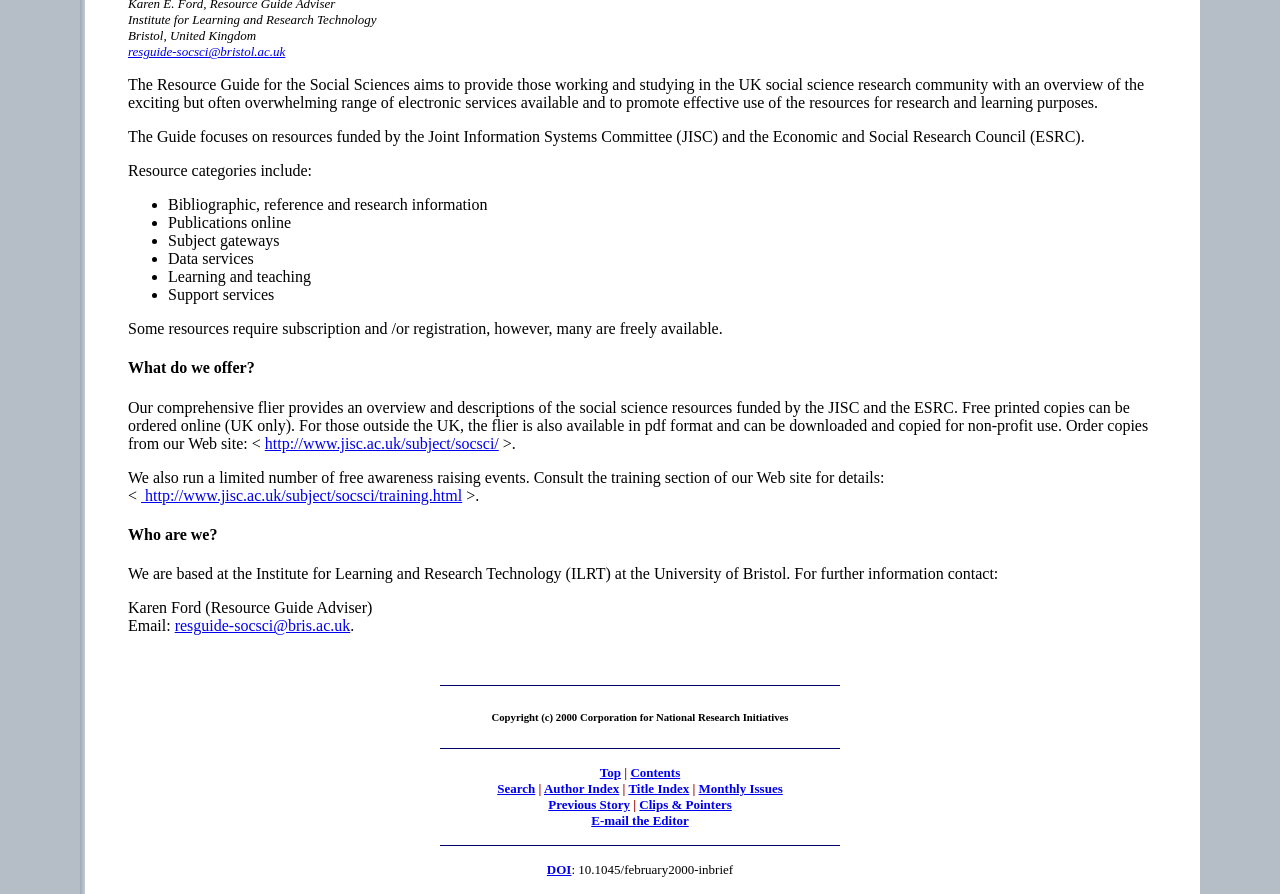Who is the Resource Guide Adviser?
Answer with a single word or phrase, using the screenshot for reference.

Karen Ford